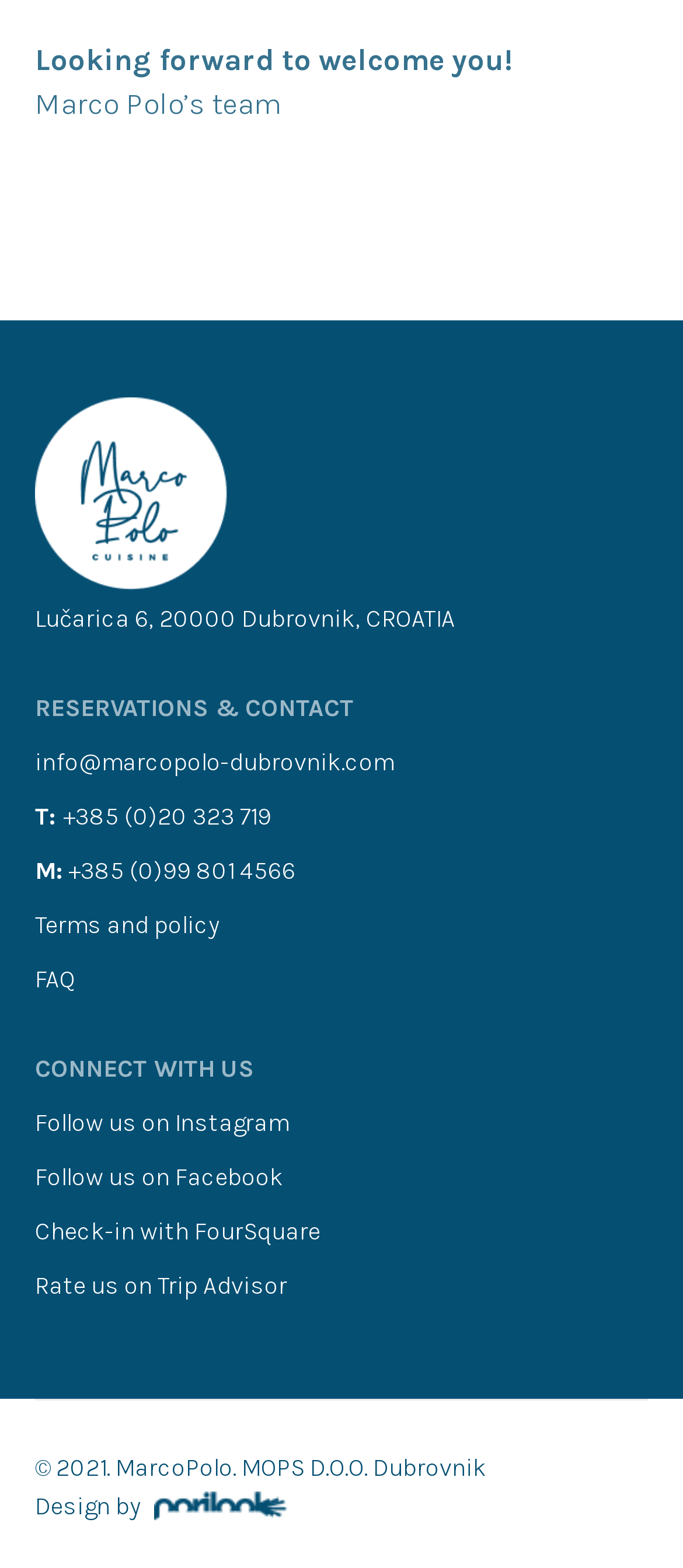What is the address of Marco Polo's team?
Use the information from the image to give a detailed answer to the question.

I found the address by looking at the link element with the text 'Lučarica 6, 20000 Dubrovnik, CROATIA' which is located below the image and above the 'RESERVATIONS & CONTACT' text.